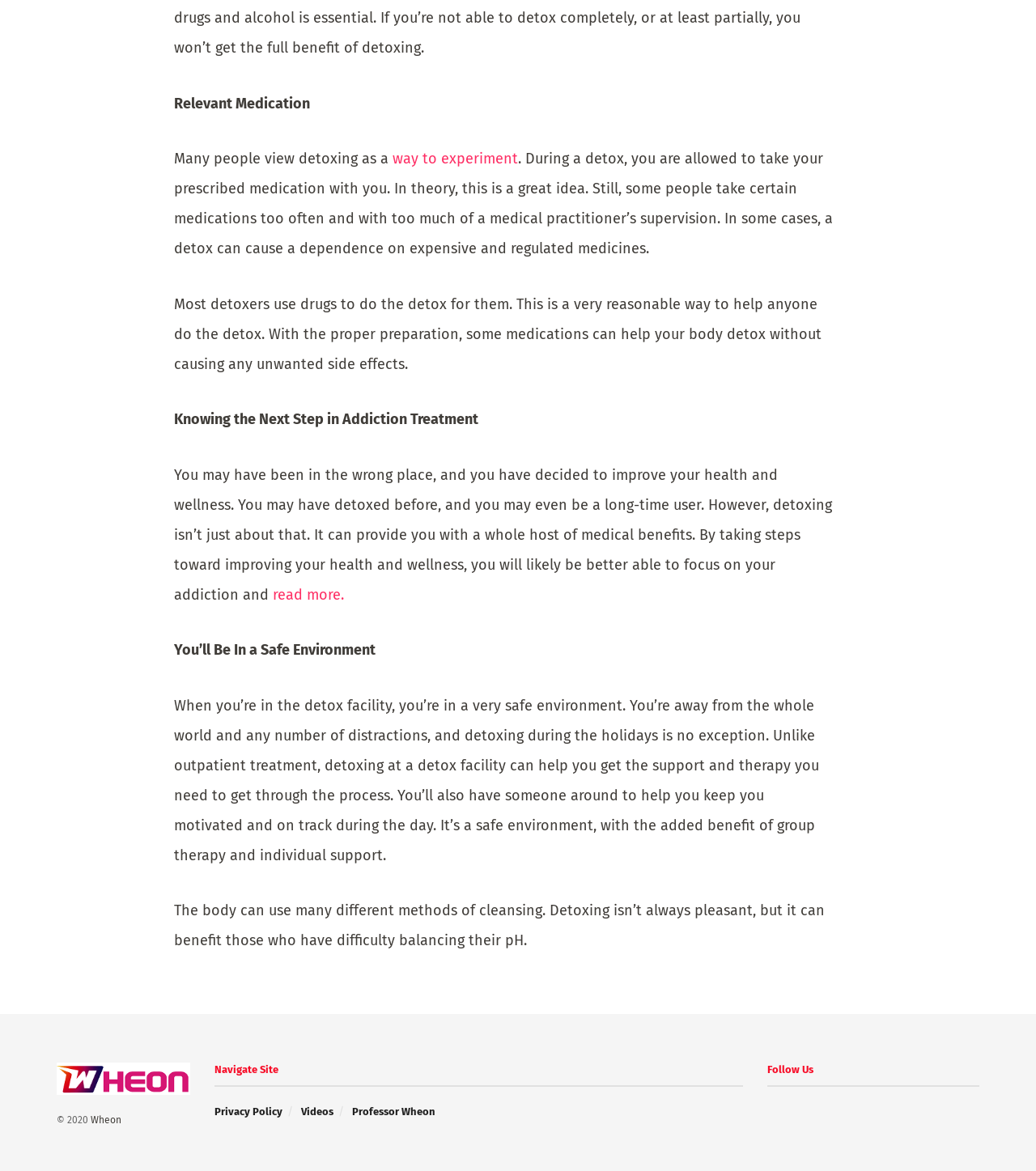Who is the author or creator of the website?
Your answer should be a single word or phrase derived from the screenshot.

Professor Wheon